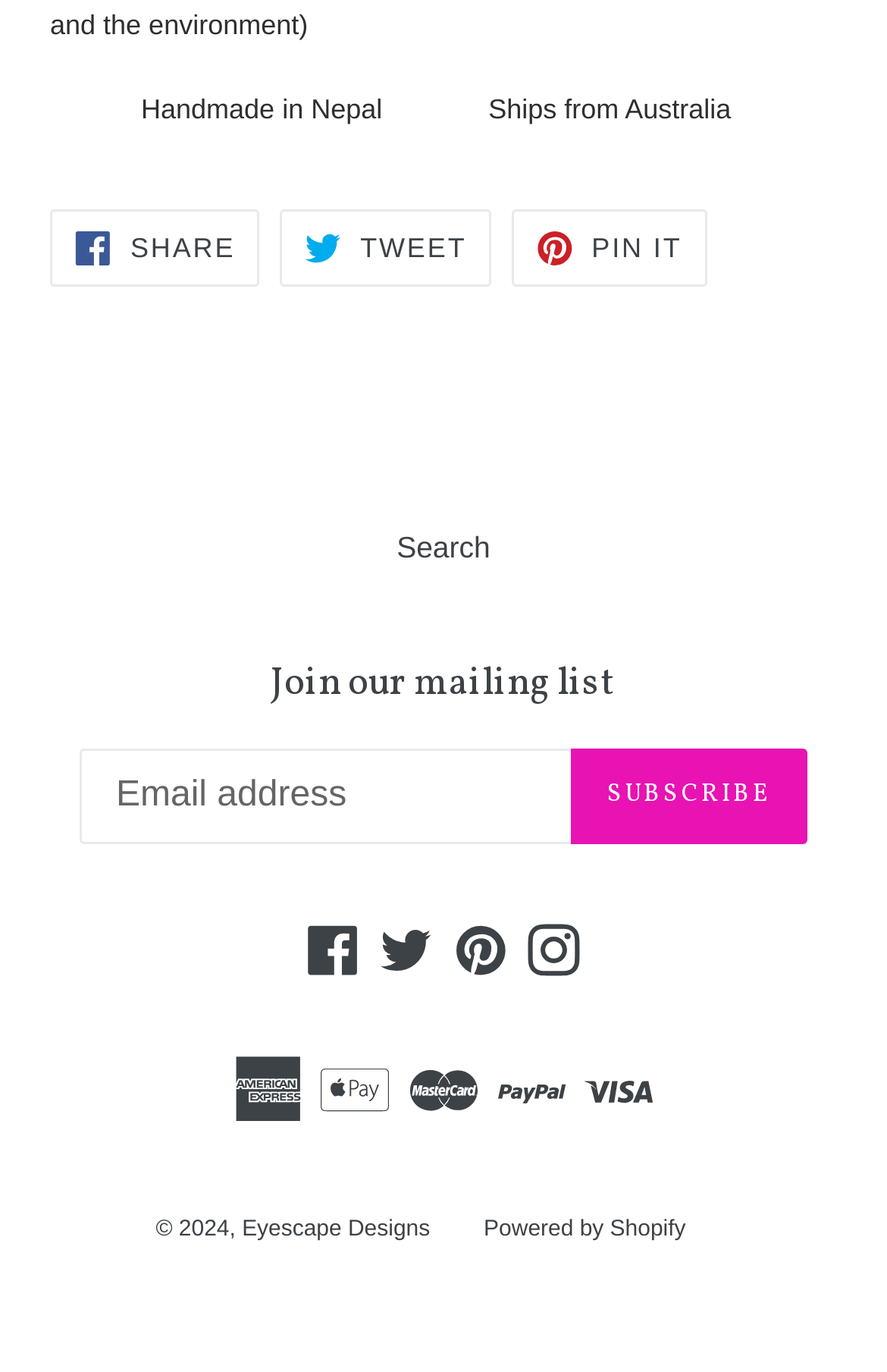Determine the bounding box coordinates for the element that should be clicked to follow this instruction: "Share on Facebook". The coordinates should be given as four float numbers between 0 and 1, in the format [left, top, right, bottom].

[0.056, 0.153, 0.293, 0.21]